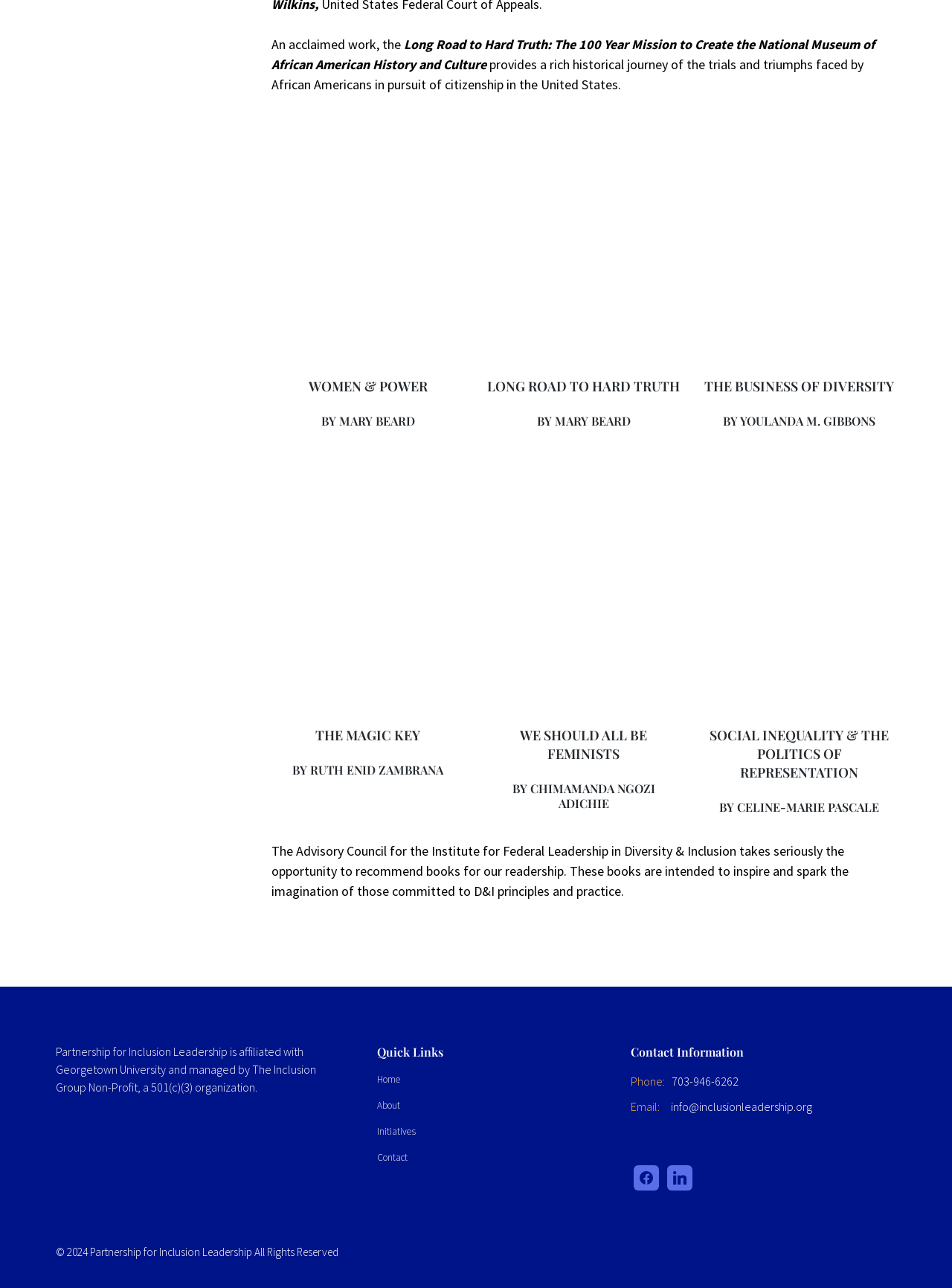Using the provided description Contact, find the bounding box coordinates for the UI element. Provide the coordinates in (top-left x, top-left y, bottom-right x, bottom-right y) format, ensuring all values are between 0 and 1.

[0.396, 0.893, 0.639, 0.904]